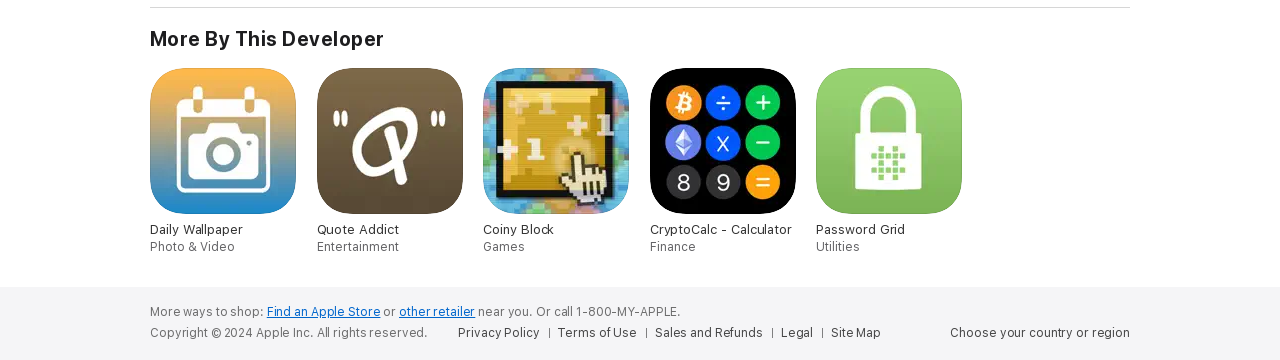Please answer the following question using a single word or phrase: 
What is the developer of Daily Wallpaper?

This Developer